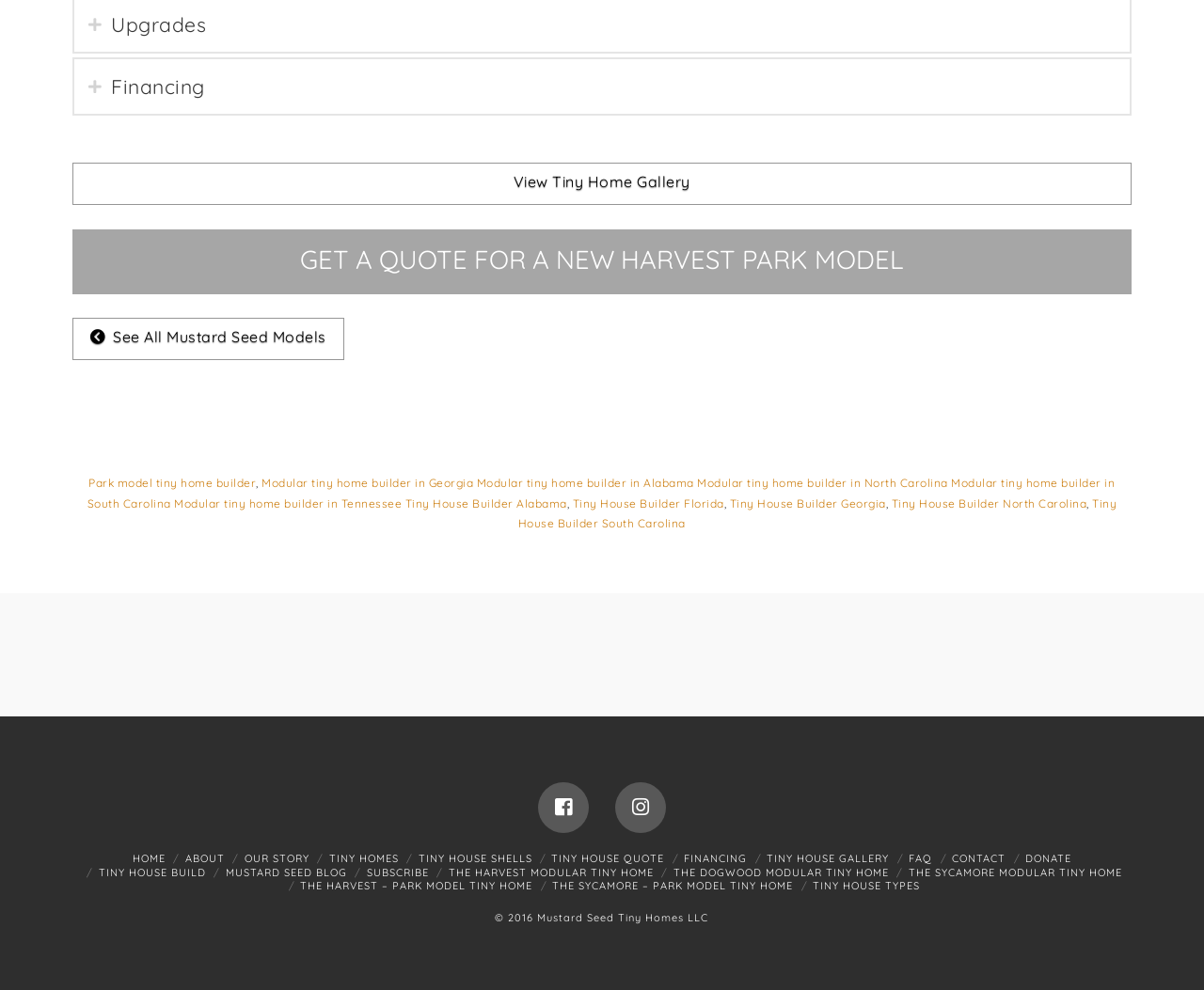Show me the bounding box coordinates of the clickable region to achieve the task as per the instruction: "Get a quote for a new Harvest Park model".

[0.06, 0.232, 0.94, 0.297]